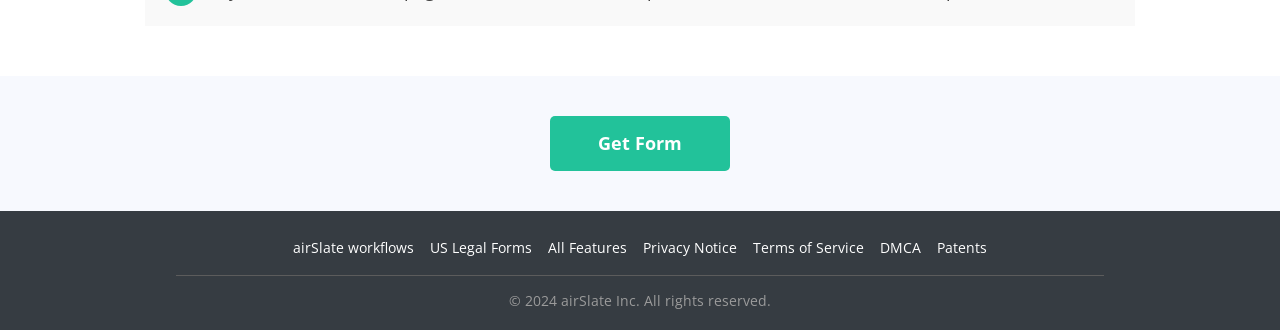Please identify the bounding box coordinates of the element that needs to be clicked to perform the following instruction: "Read the Privacy Notice".

[0.502, 0.721, 0.576, 0.779]